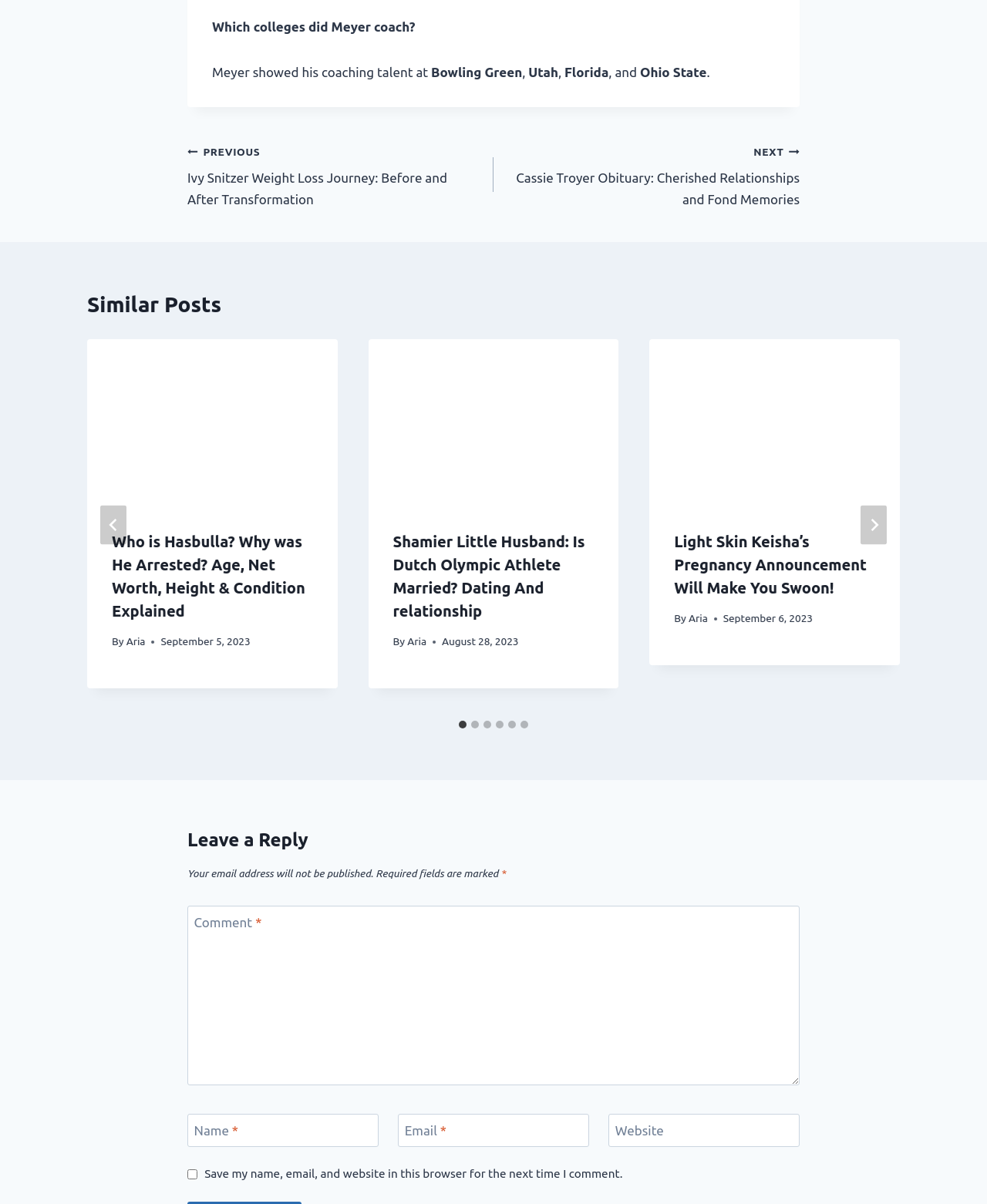Please identify the bounding box coordinates of the element's region that needs to be clicked to fulfill the following instruction: "Click the '1 of 6' tab". The bounding box coordinates should consist of four float numbers between 0 and 1, i.e., [left, top, right, bottom].

[0.088, 0.282, 0.342, 0.591]